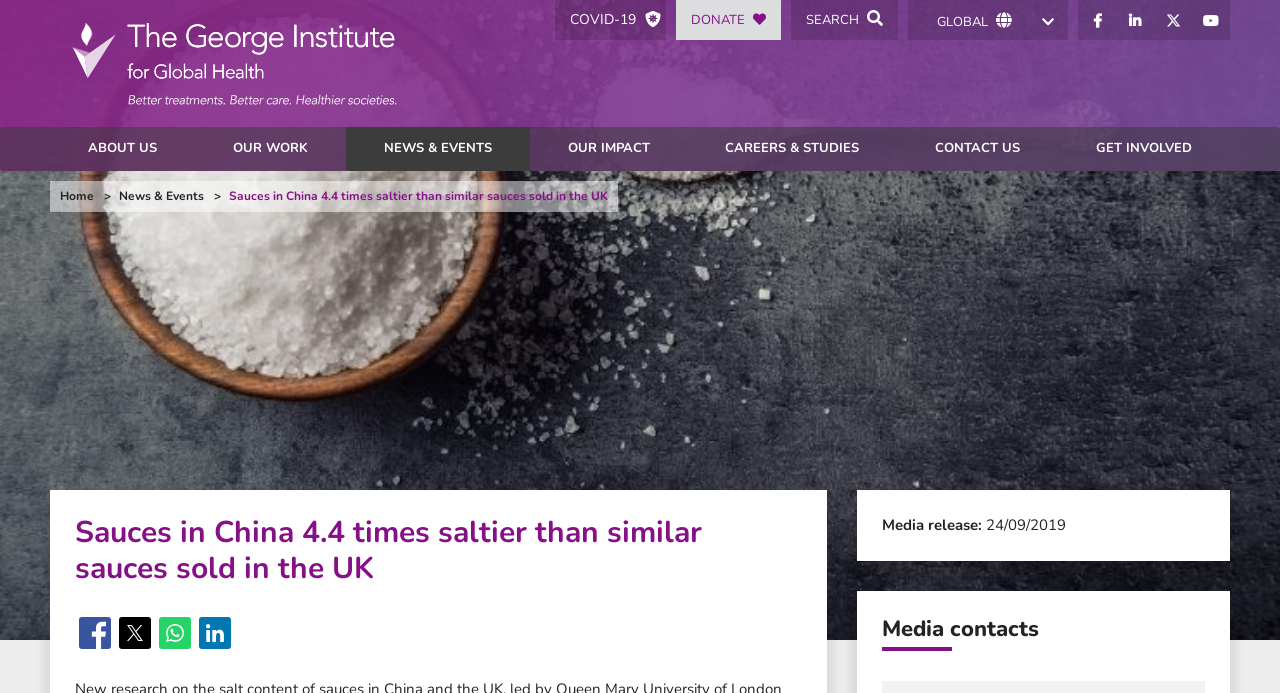Identify the bounding box for the described UI element. Provide the coordinates in (top-left x, top-left y, bottom-right x, bottom-right y) format with values ranging from 0 to 1: Search

[0.618, 0.0, 0.702, 0.058]